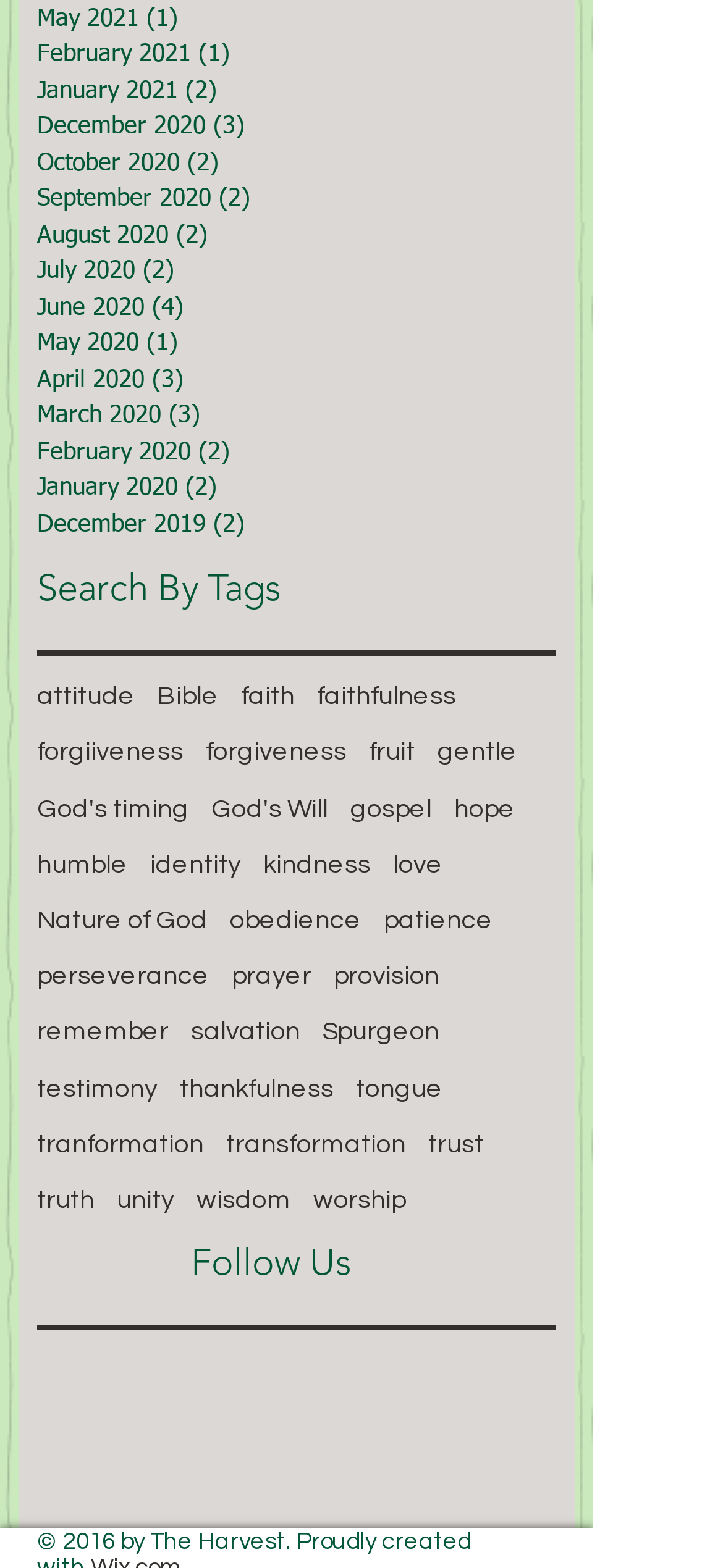Please specify the bounding box coordinates of the clickable region necessary for completing the following instruction: "Read about God's timing". The coordinates must consist of four float numbers between 0 and 1, i.e., [left, top, right, bottom].

[0.051, 0.505, 0.262, 0.527]